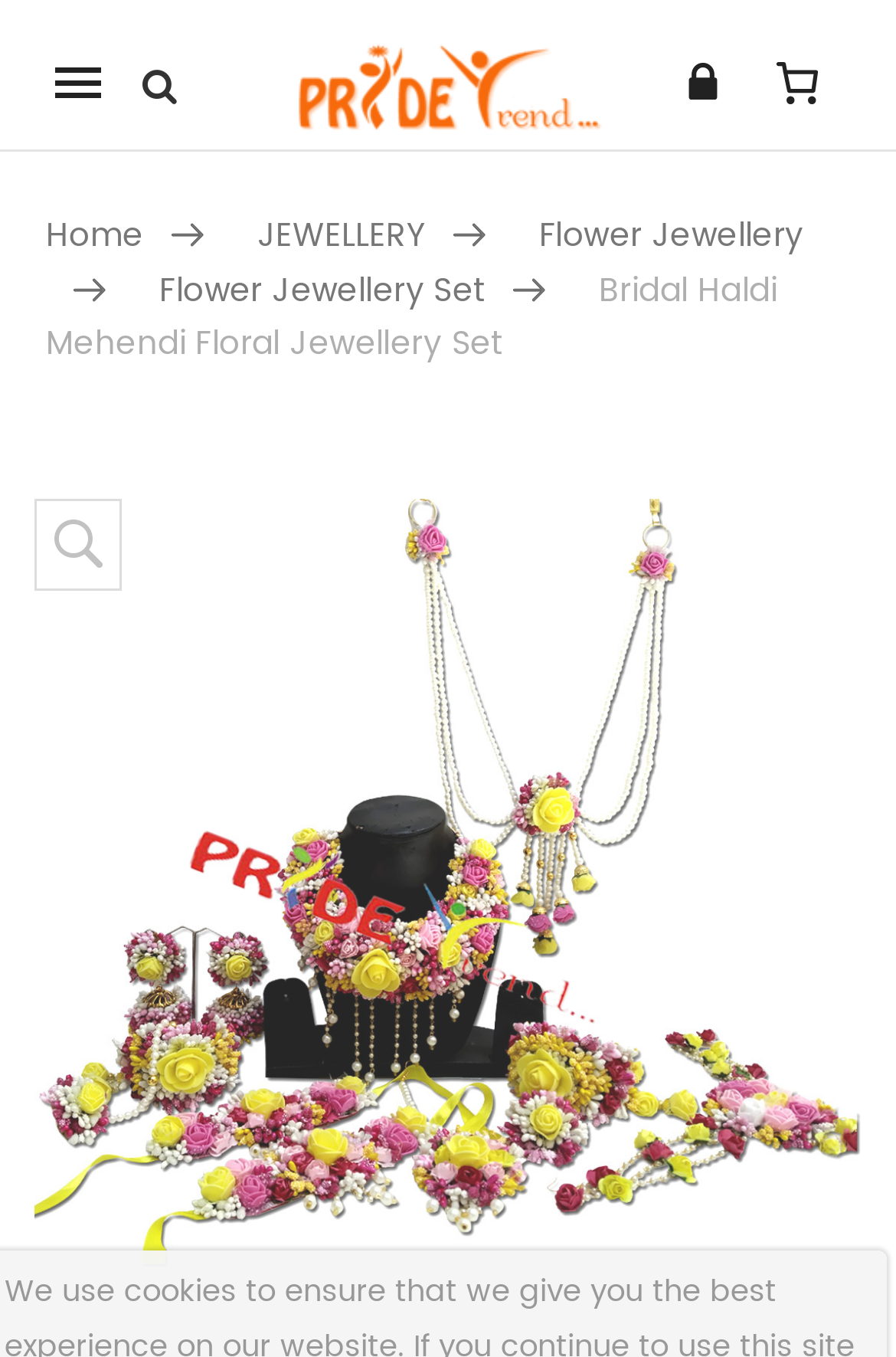Locate and extract the text of the main heading on the webpage.

Bridal Haldi Mehendi Floral Jewellery Set